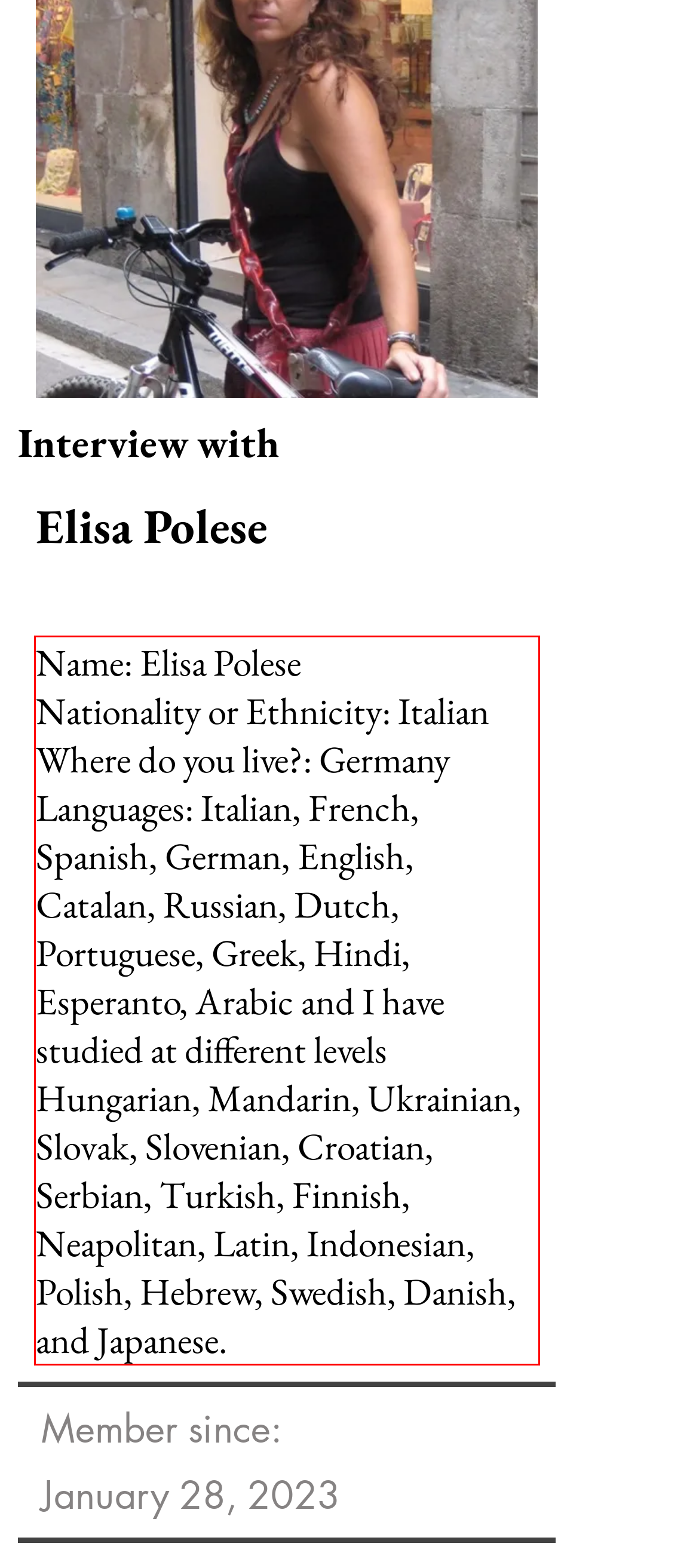Given a webpage screenshot, locate the red bounding box and extract the text content found inside it.

Name: Elisa Polese Nationality or Ethnicity: Italian Where do you live?: Germany Languages: Italian, French, Spanish, German, English, Catalan, Russian, Dutch, Portuguese, Greek, Hindi, Esperanto, Arabic and I have studied at different levels Hungarian, Mandarin, Ukrainian, Slovak, Slovenian, Croatian, Serbian, Turkish, Finnish, Neapolitan, Latin, Indonesian, Polish, Hebrew, Swedish, Danish, and Japanese.